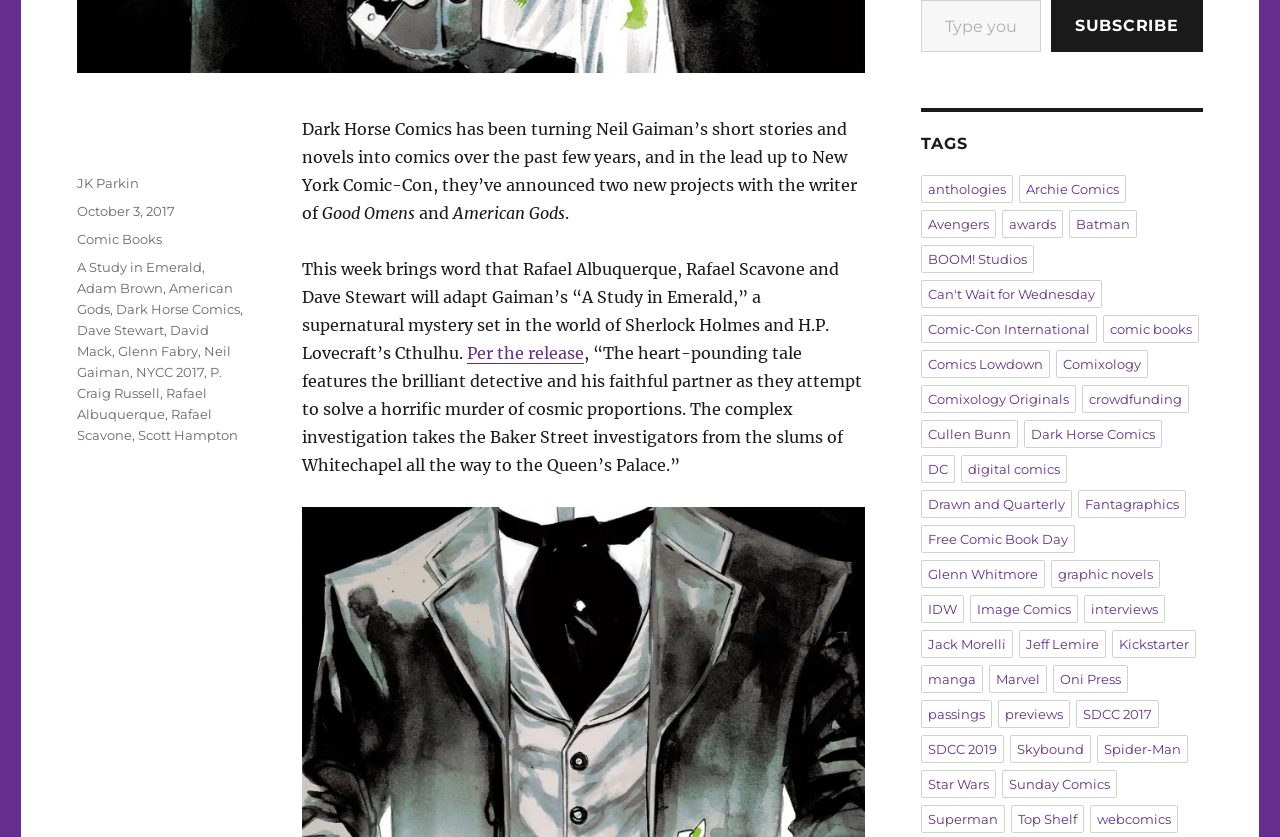Provide a short answer using a single word or phrase for the following question: 
Who is the author of the article?

JK Parkin